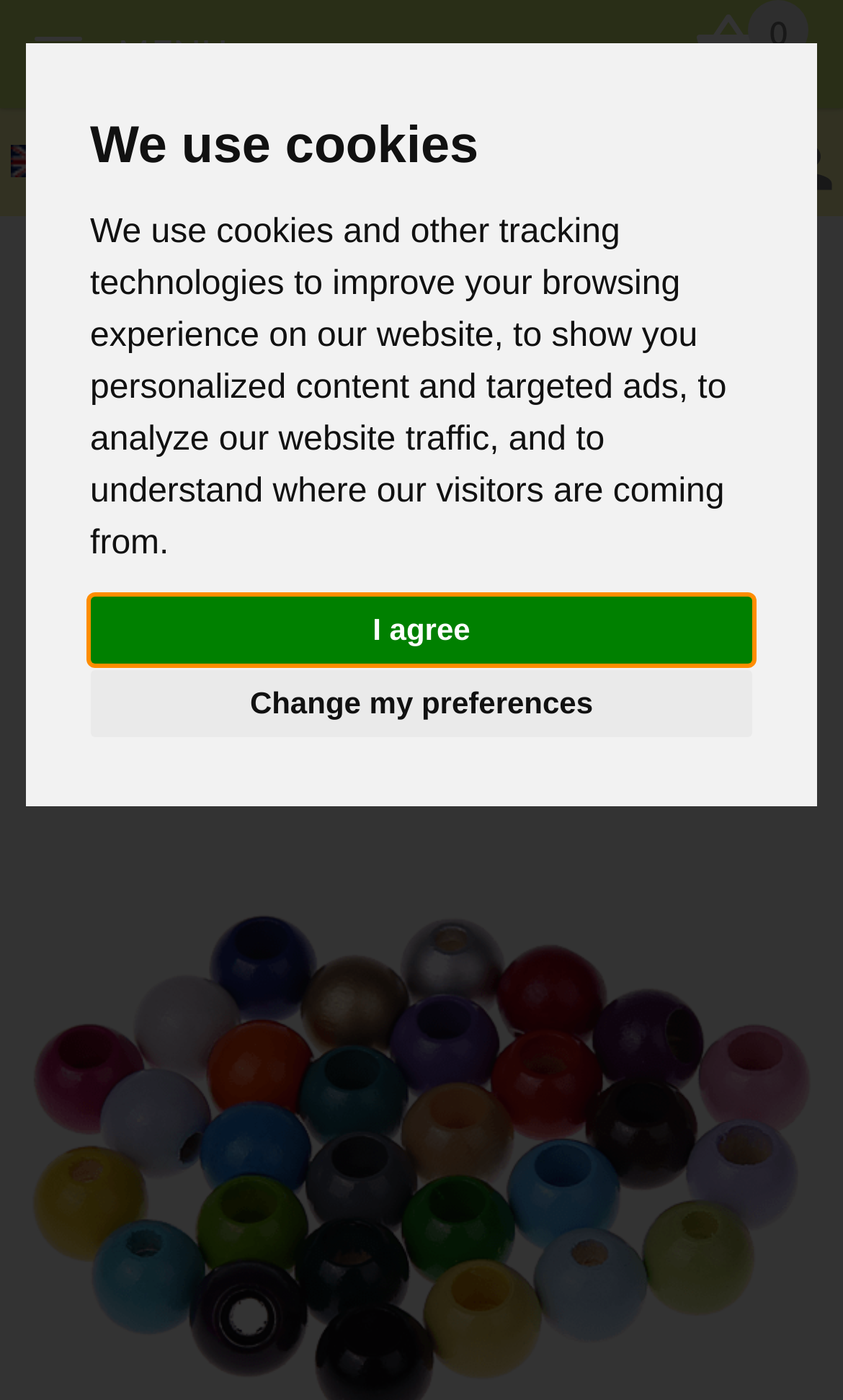Generate a thorough description of the webpage.

This webpage is about high-quality 10 mm safety beads for DIY baby accessories in various beautiful colours. At the top of the page, there is a small flag icon representing the English language, accompanied by the text "English". Below this, there is a logo image with a link. 

On the top-right corner, there are three icons: a shopping cart, a heart, and a user account. 

The main content of the page is a heading that reads "Safety beads in 10 mm: 4 pieces/package", which is positioned roughly in the middle of the page. 

A cookie notification dialog box is displayed at the top of the page, which contains a description of how the website uses cookies and tracking technologies. The dialog box has two buttons: "I agree" and "Change my preferences".